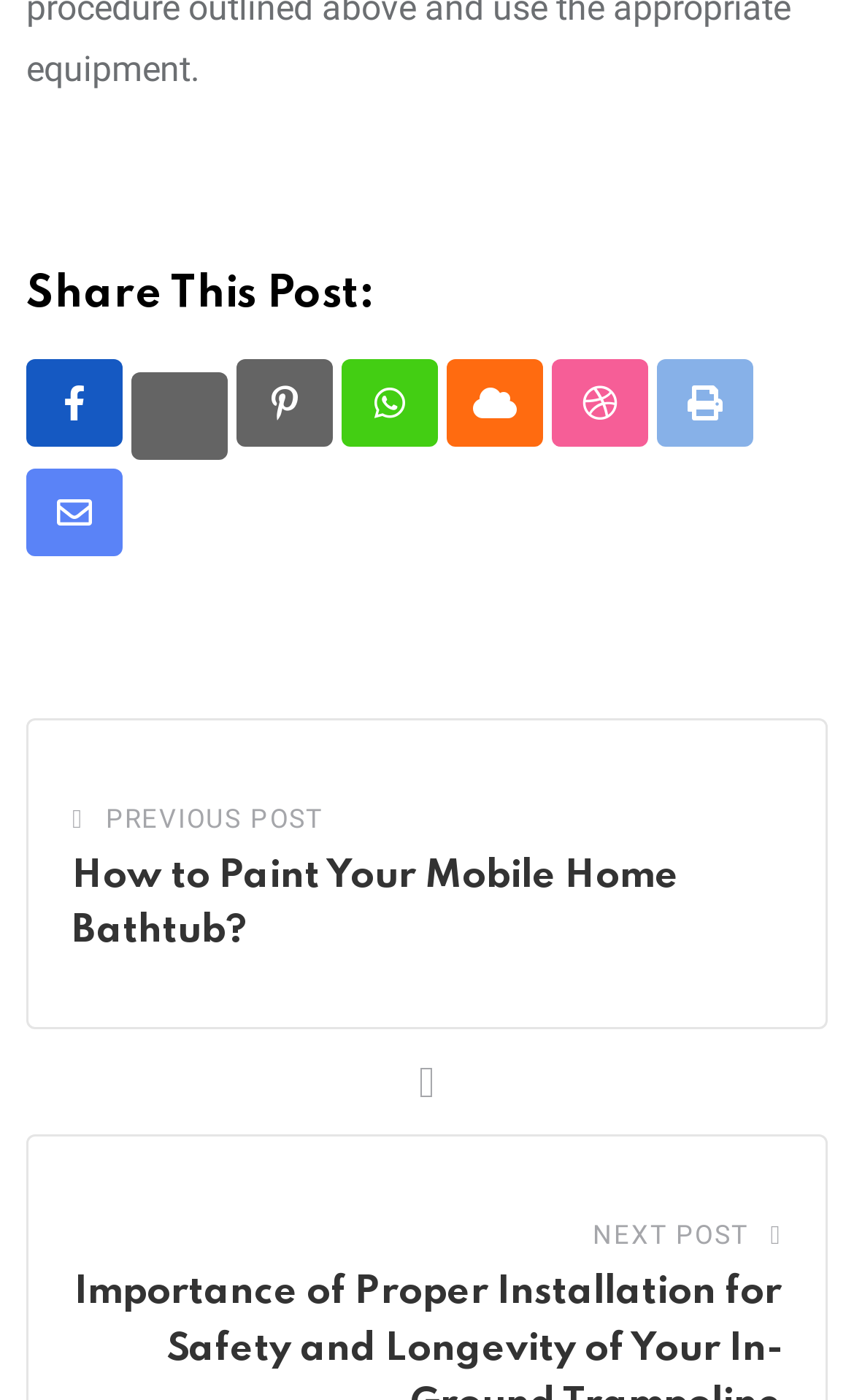Analyze the image and answer the question with as much detail as possible: 
What is the topic of the current post?

Based on the heading element 'How to Paint Your Mobile Home Bathtub?' and the link with the same text, it can be inferred that the topic of the current post is about painting a mobile home bathtub.